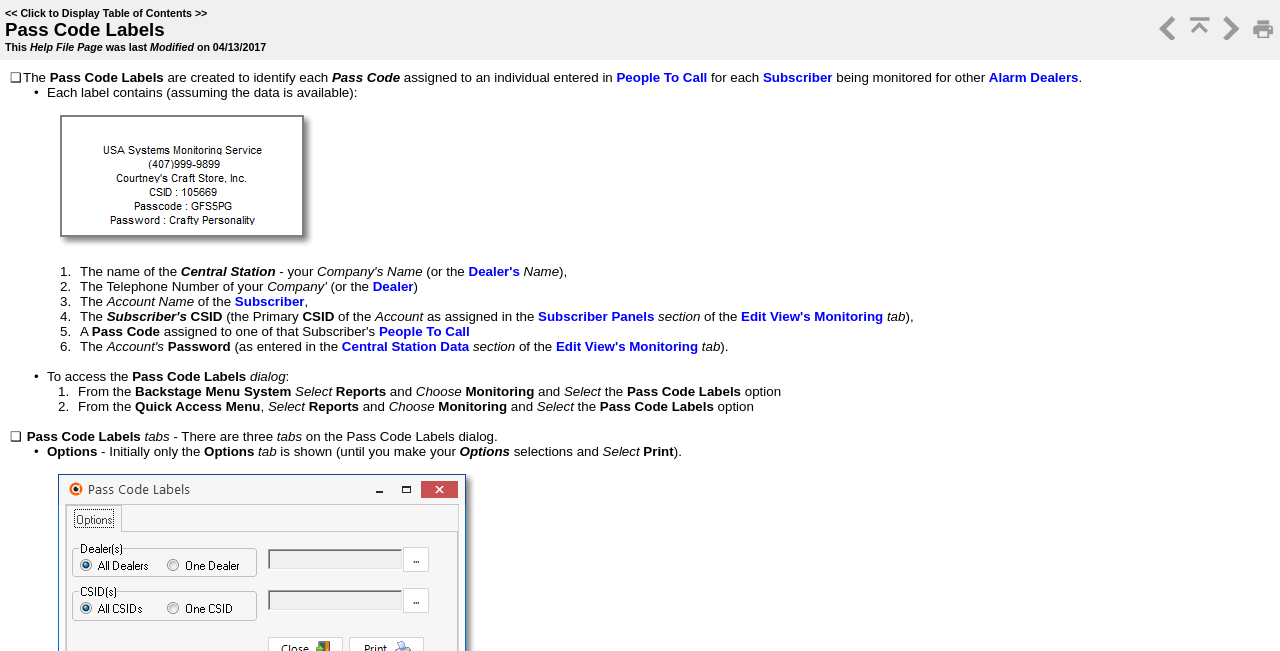Given the element description title="Print", specify the bounding box coordinates of the corresponding UI element in the format (top-left x, top-left y, bottom-right x, bottom-right y). All values must be between 0 and 1.

[0.974, 0.043, 0.996, 0.066]